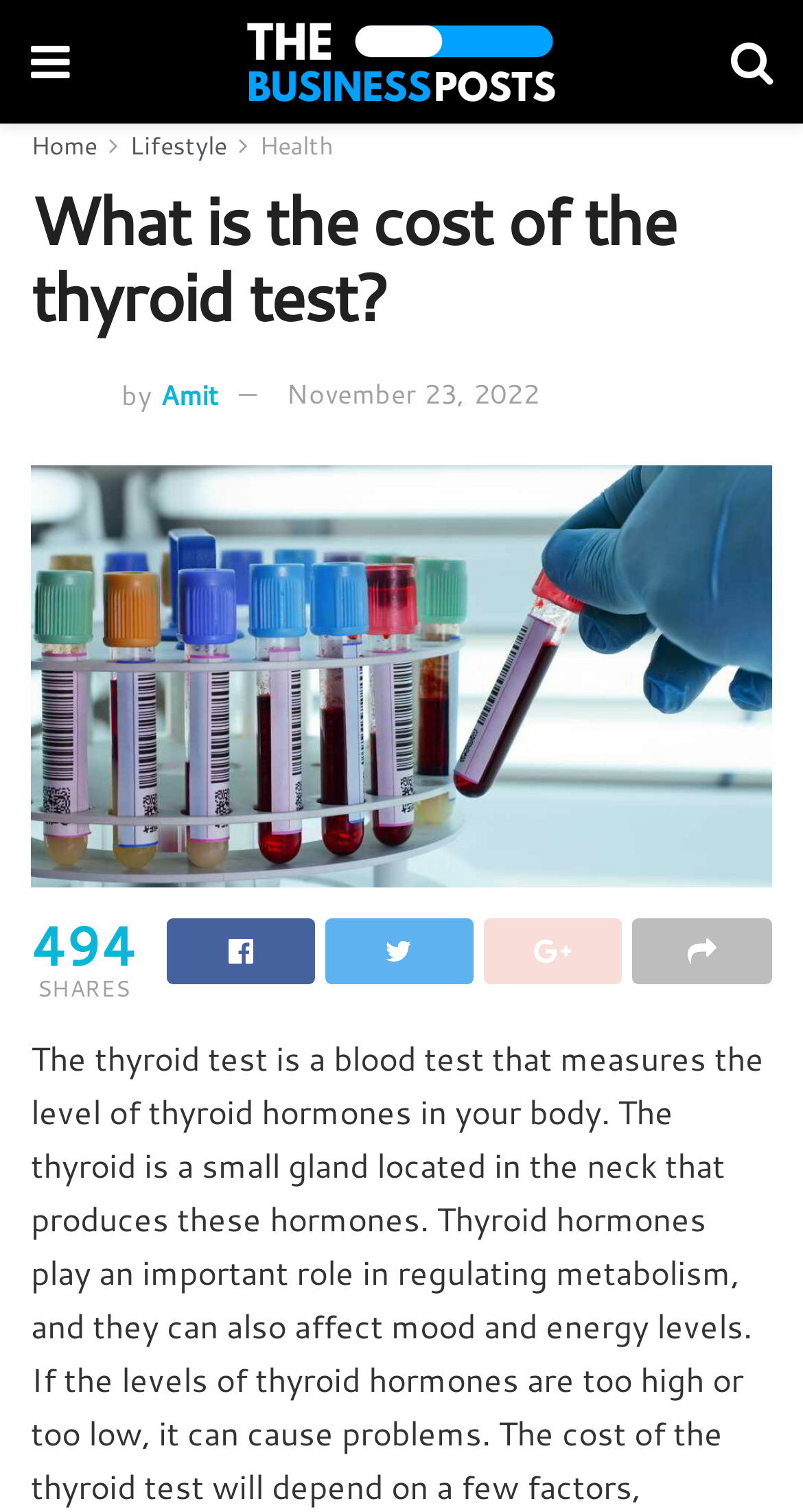Determine the bounding box coordinates of the element that should be clicked to execute the following command: "go to home page".

[0.038, 0.084, 0.121, 0.108]